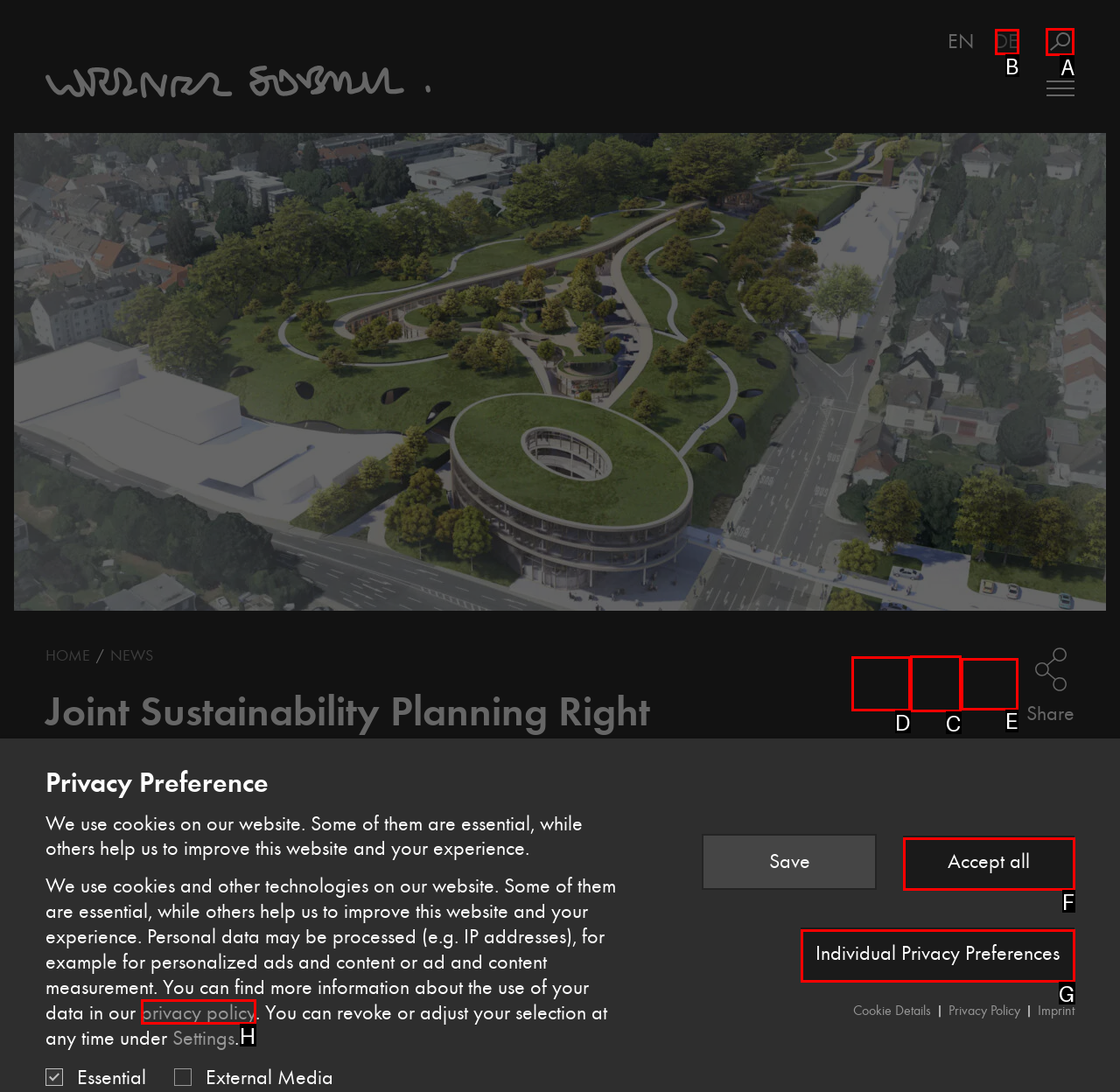From the given options, indicate the letter that corresponds to the action needed to complete this task: Open search. Respond with only the letter.

A